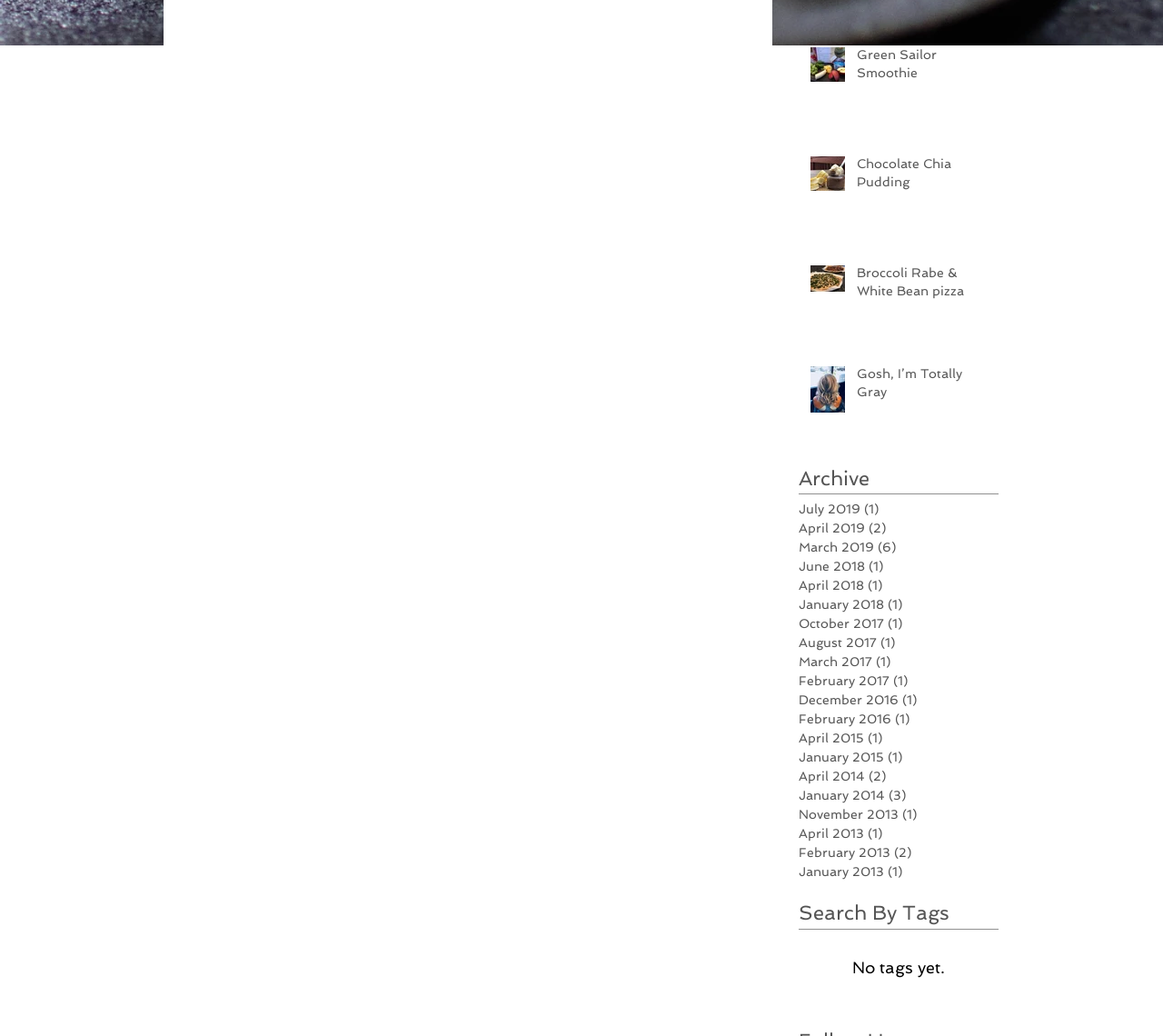How many archive links are there?
Provide a detailed and well-explained answer to the question.

The archive section is located at the bottom of the webpage, with a heading 'Archive' at [0.687, 0.449, 0.859, 0.476]. Below the heading, there are 20 links to different archive months, ranging from July 2019 to January 2014.